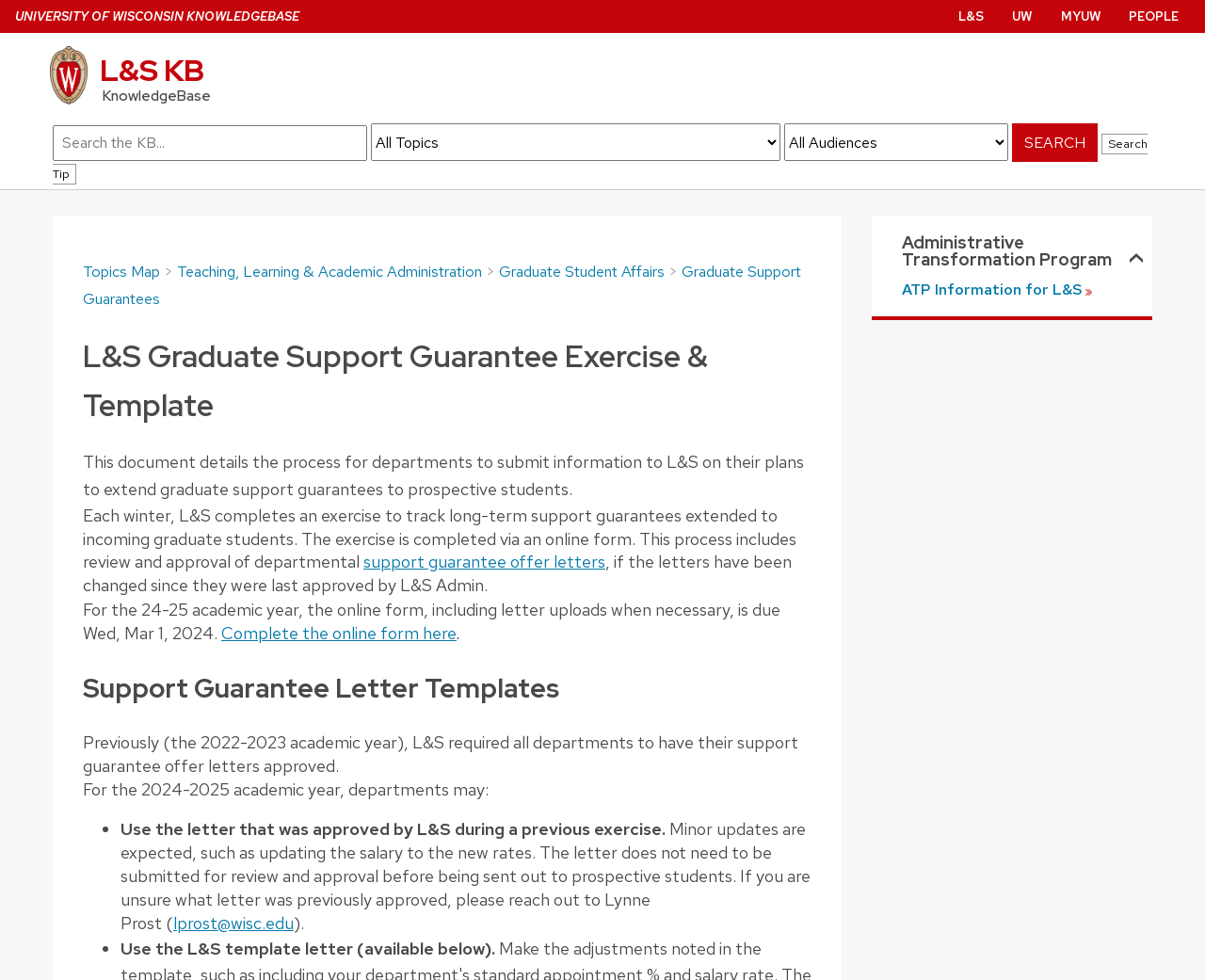Specify the bounding box coordinates of the area to click in order to execute this command: 'Complete the online form'. The coordinates should consist of four float numbers ranging from 0 to 1, and should be formatted as [left, top, right, bottom].

[0.184, 0.635, 0.379, 0.657]